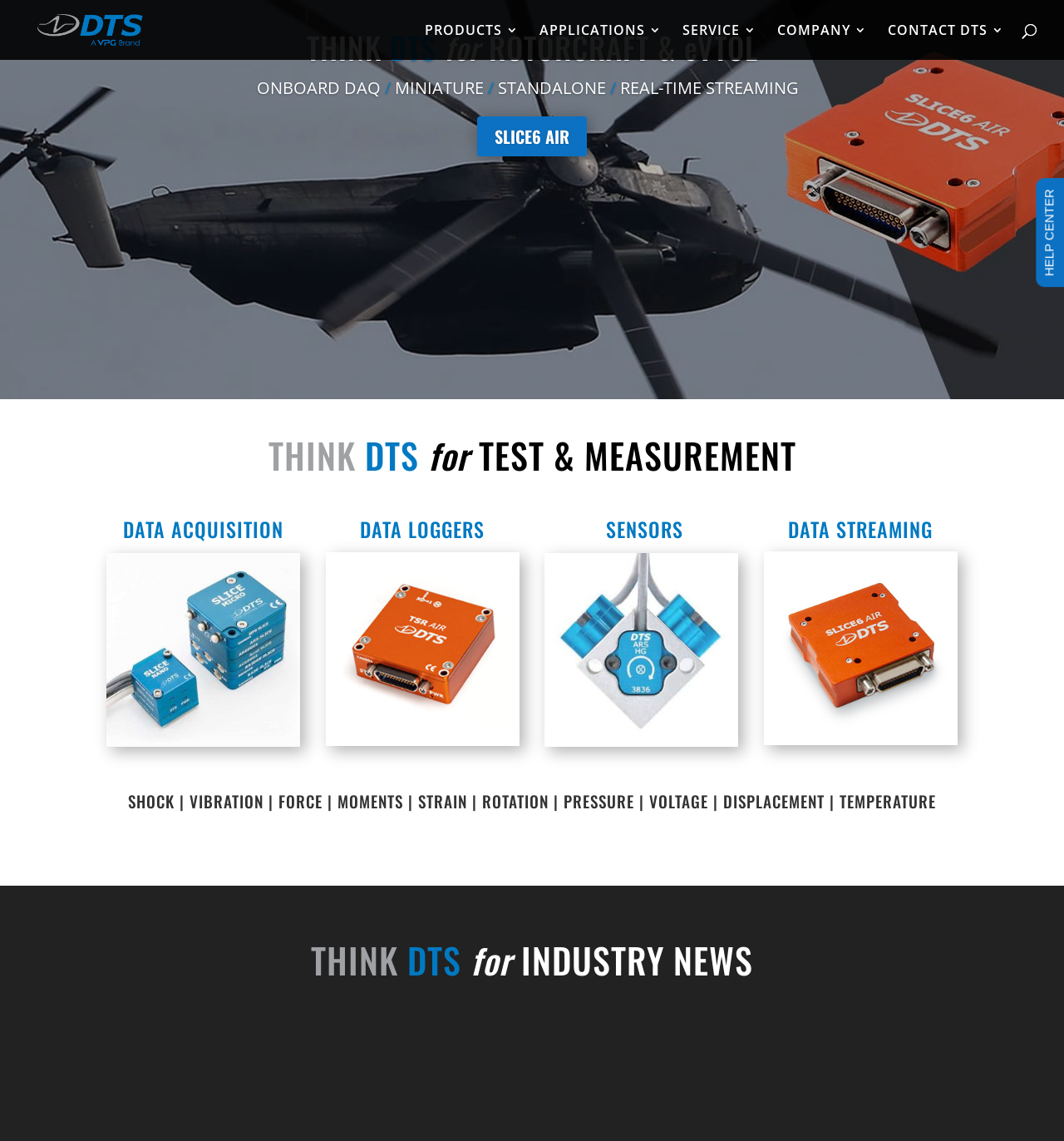Could you please study the image and provide a detailed answer to the question:
What are the three main categories of products?

The three main categories of products can be found in the middle section of the webpage, where there are three headings: 'DATA ACQUISITION', 'DATA LOGGERS', and 'SENSORS'. These headings are accompanied by images and links, indicating that they are the main categories of products offered by the company.